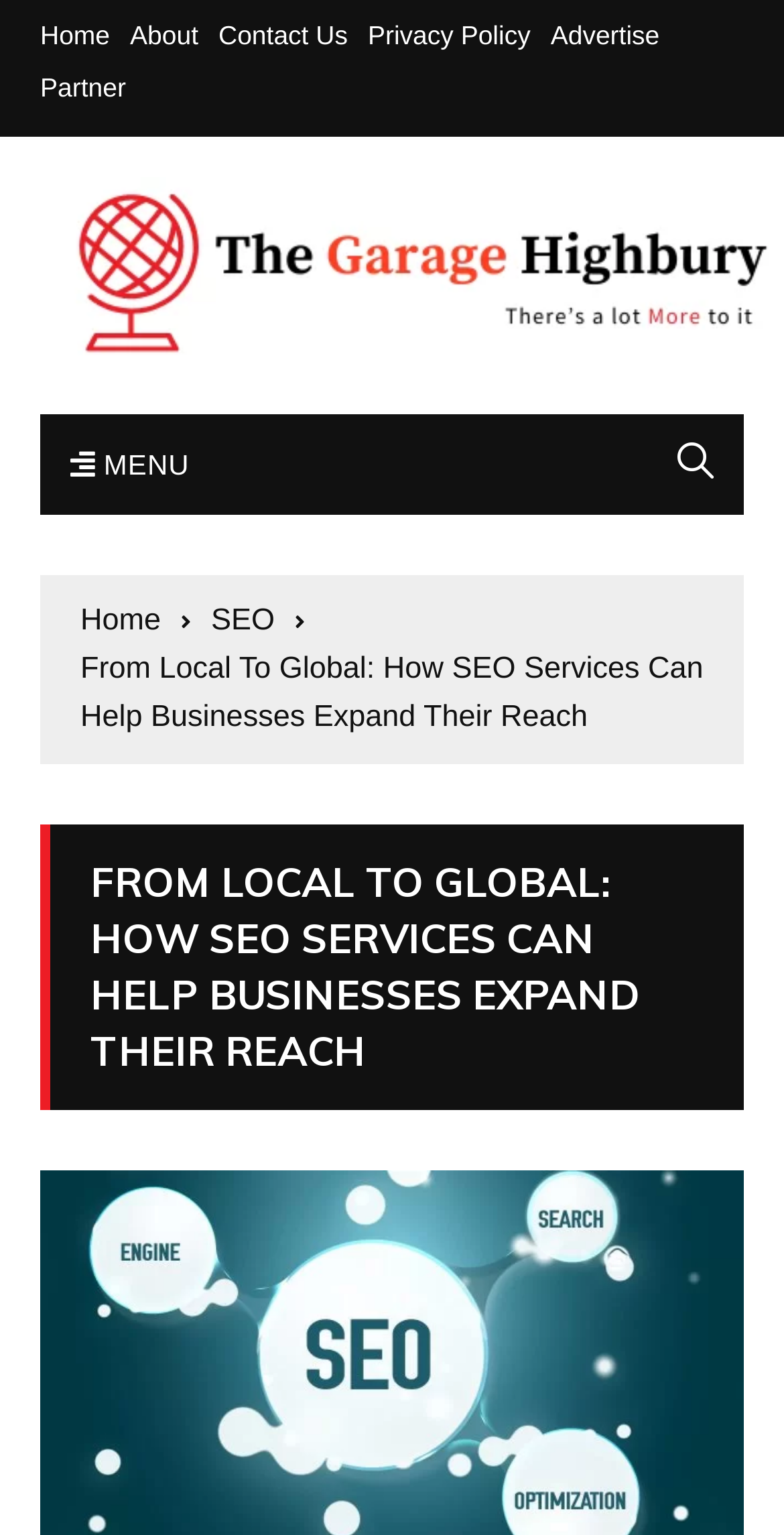Determine the bounding box coordinates of the clickable element necessary to fulfill the instruction: "contact us". Provide the coordinates as four float numbers within the 0 to 1 range, i.e., [left, top, right, bottom].

[0.279, 0.014, 0.469, 0.031]